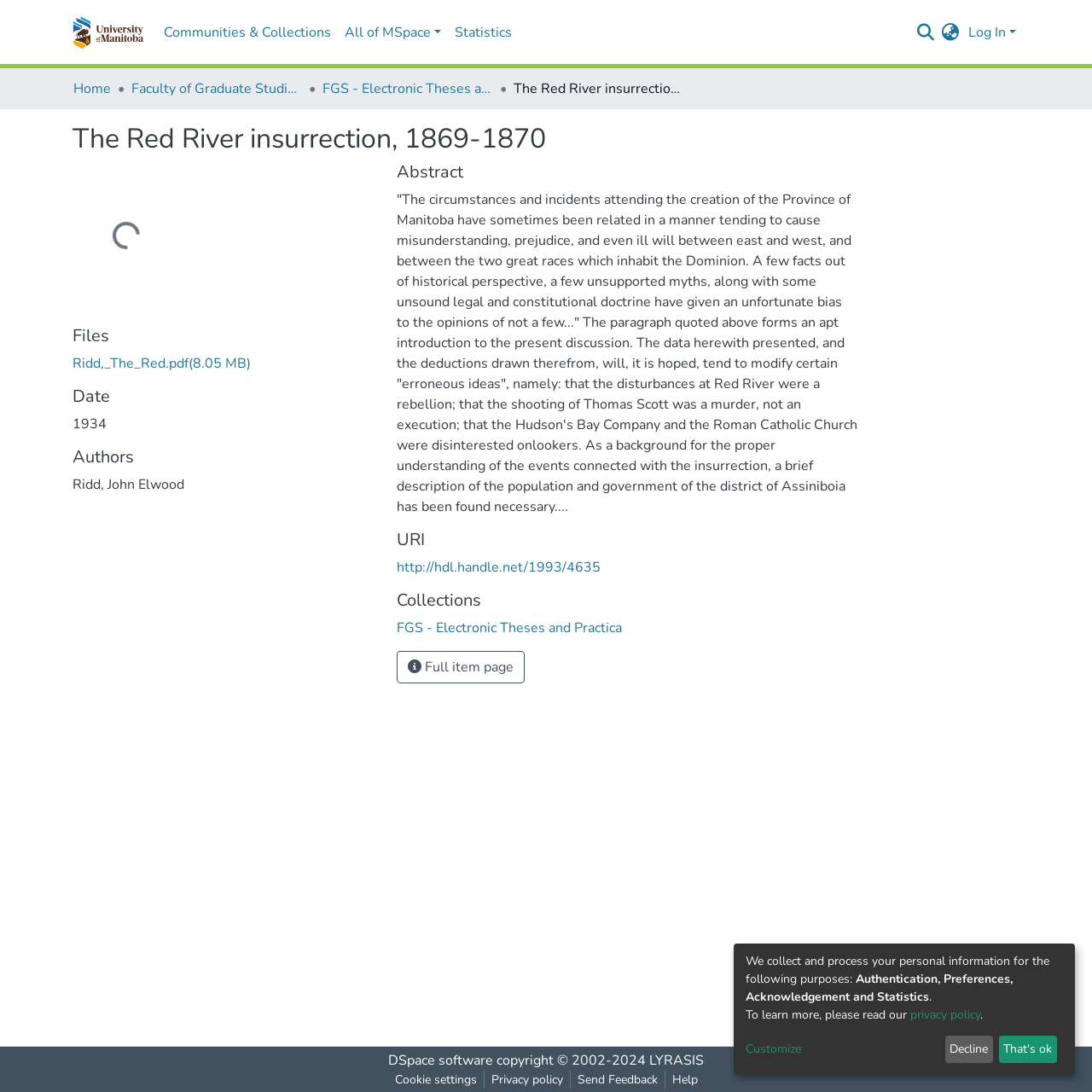Identify the bounding box for the described UI element. Provide the coordinates in (top-left x, top-left y, bottom-right x, bottom-right y) format with values ranging from 0 to 1: aria-label="Language switch" title="Language switch"

[0.858, 0.02, 0.884, 0.039]